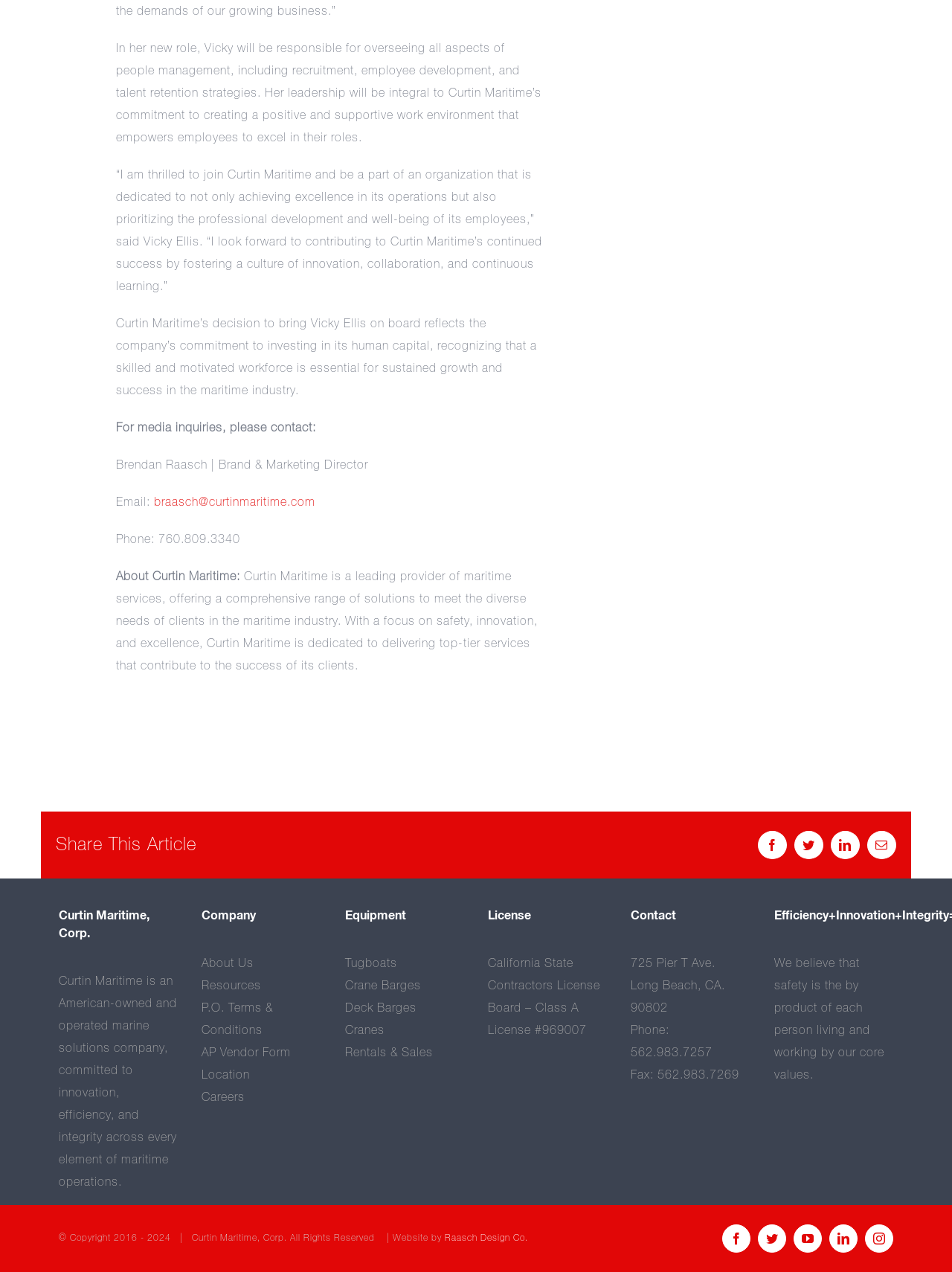What is Vicky Ellis' new role? Analyze the screenshot and reply with just one word or a short phrase.

Overseeing people management